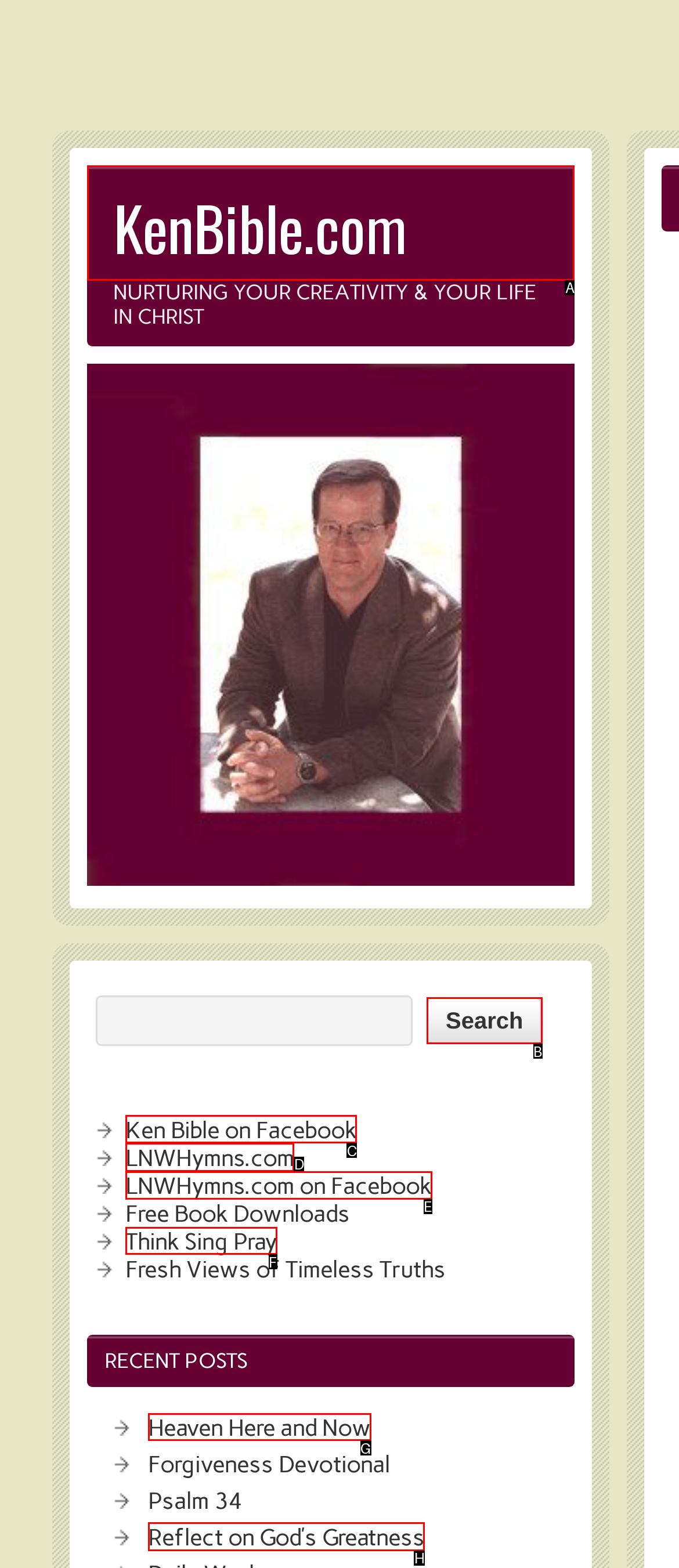Given the description: Ken Bible on Facebook, identify the HTML element that fits best. Respond with the letter of the correct option from the choices.

C